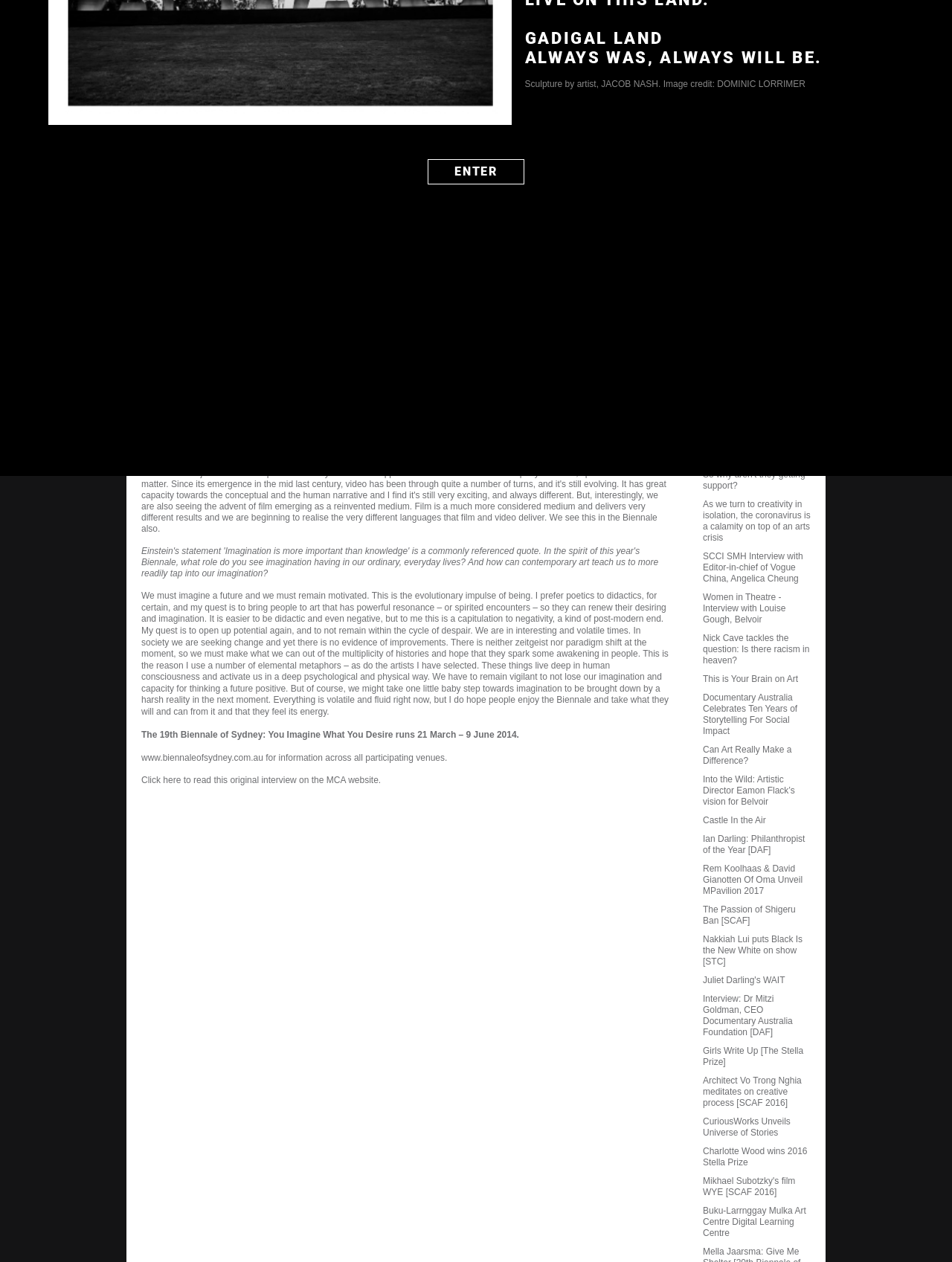Locate and provide the bounding box coordinates for the HTML element that matches this description: "ENTER".

[0.449, 0.126, 0.551, 0.146]